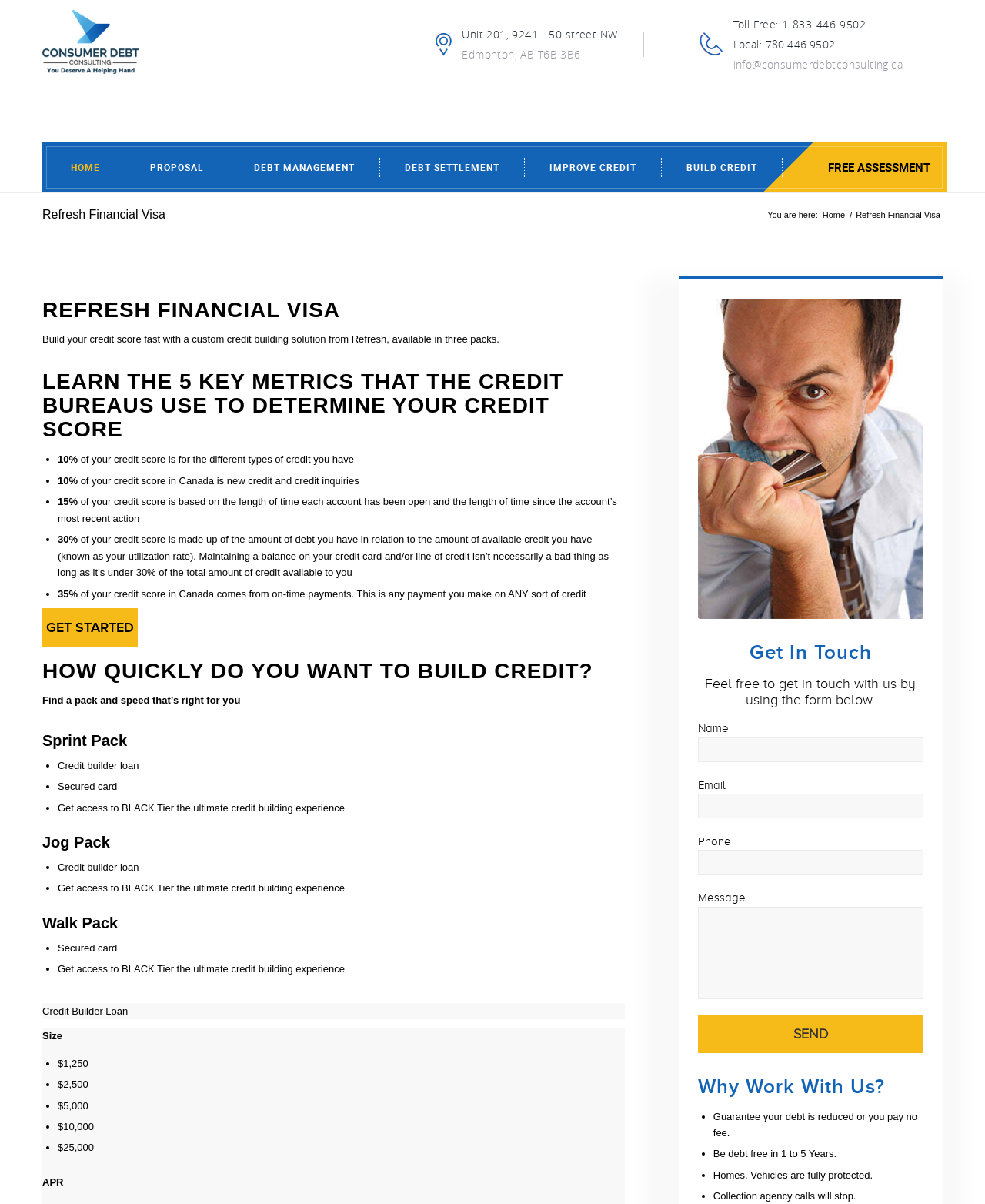Based on the element description, predict the bounding box coordinates (top-left x, top-left y, bottom-right x, bottom-right y) for the UI element in the screenshot: Improve Credit

[0.533, 0.131, 0.672, 0.147]